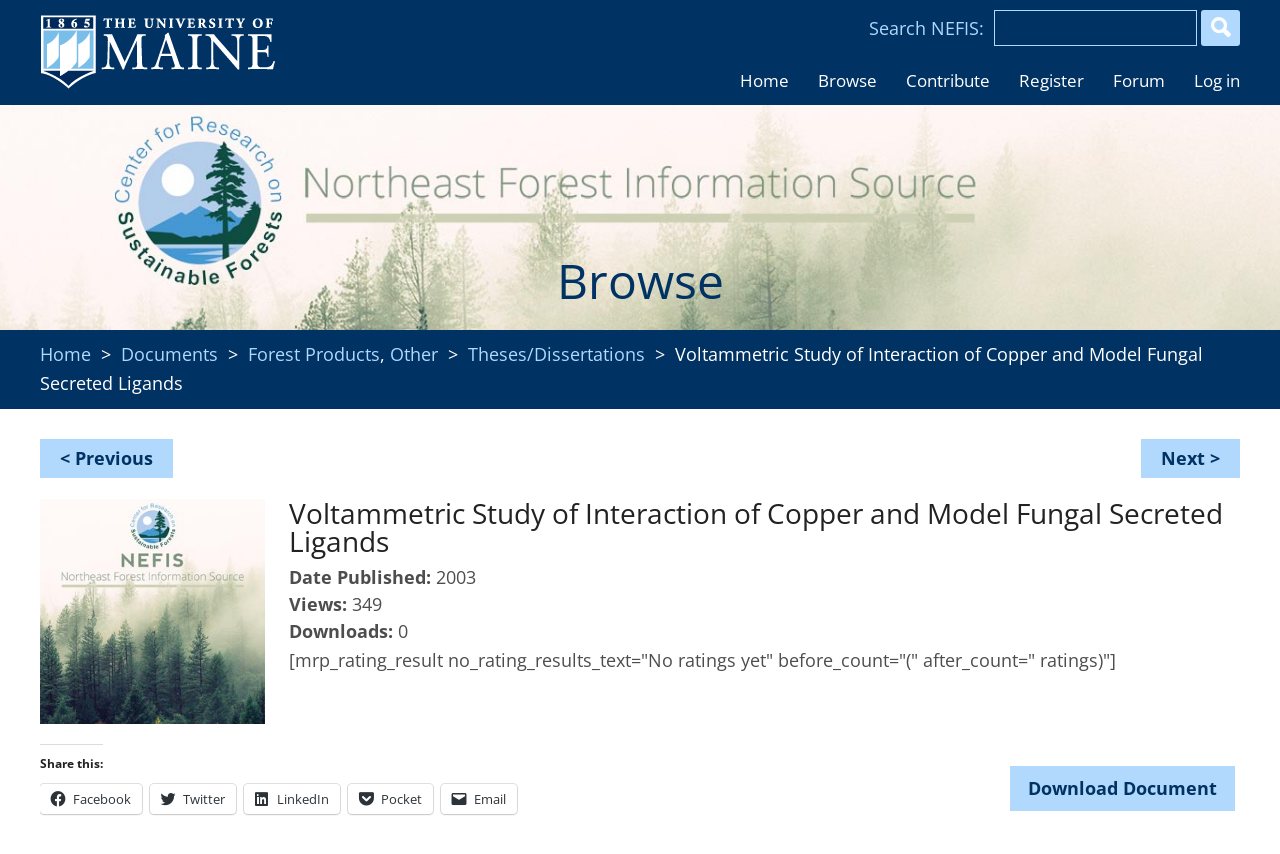What is the name of the university?
Please elaborate on the answer to the question with detailed information.

I found the answer by looking at the top-left corner of the webpage, where there is a link and an image with the text 'University of Maine'.